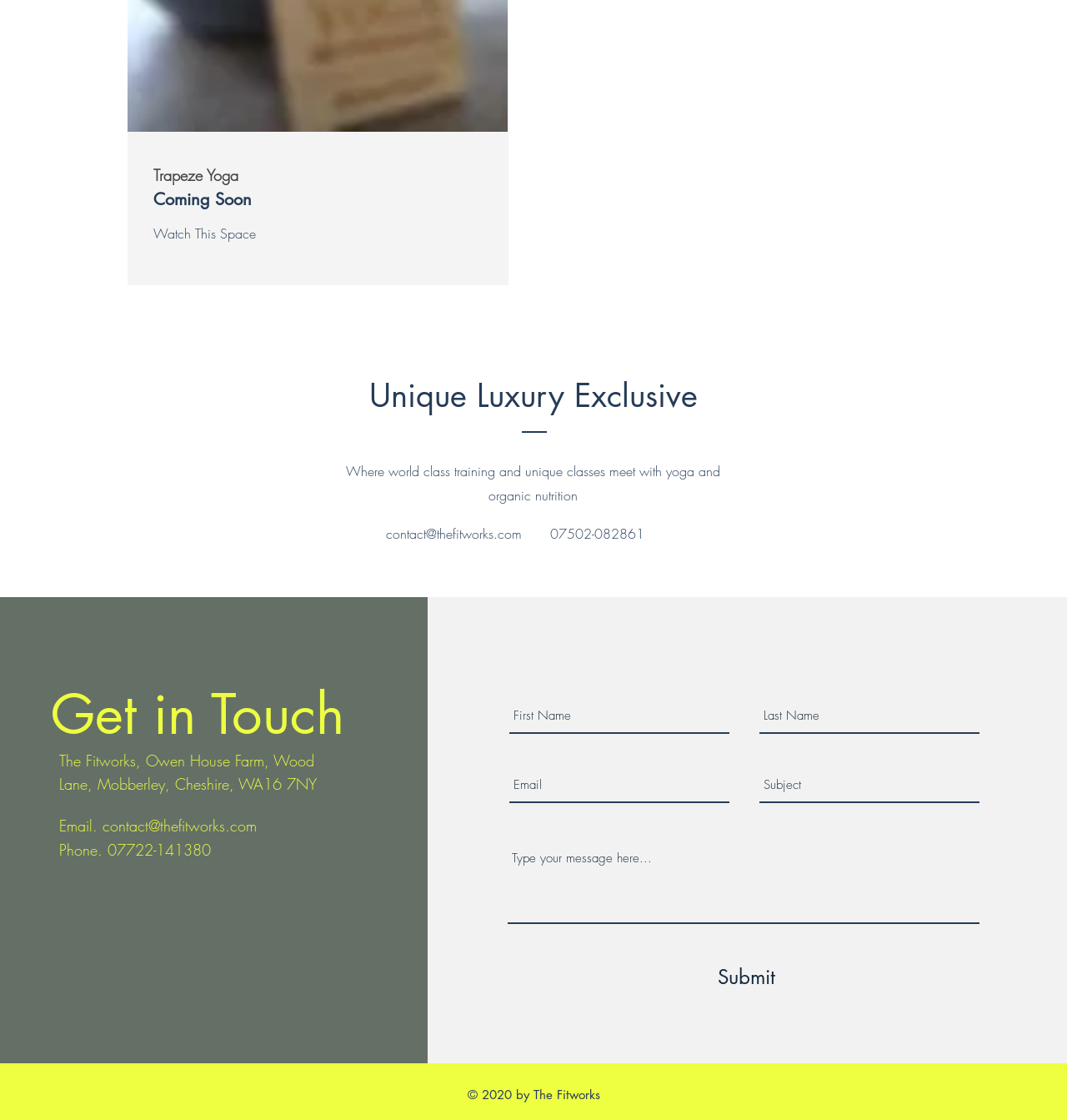Determine the bounding box for the described UI element: "placeholder="Type your message here..."".

[0.476, 0.75, 0.918, 0.825]